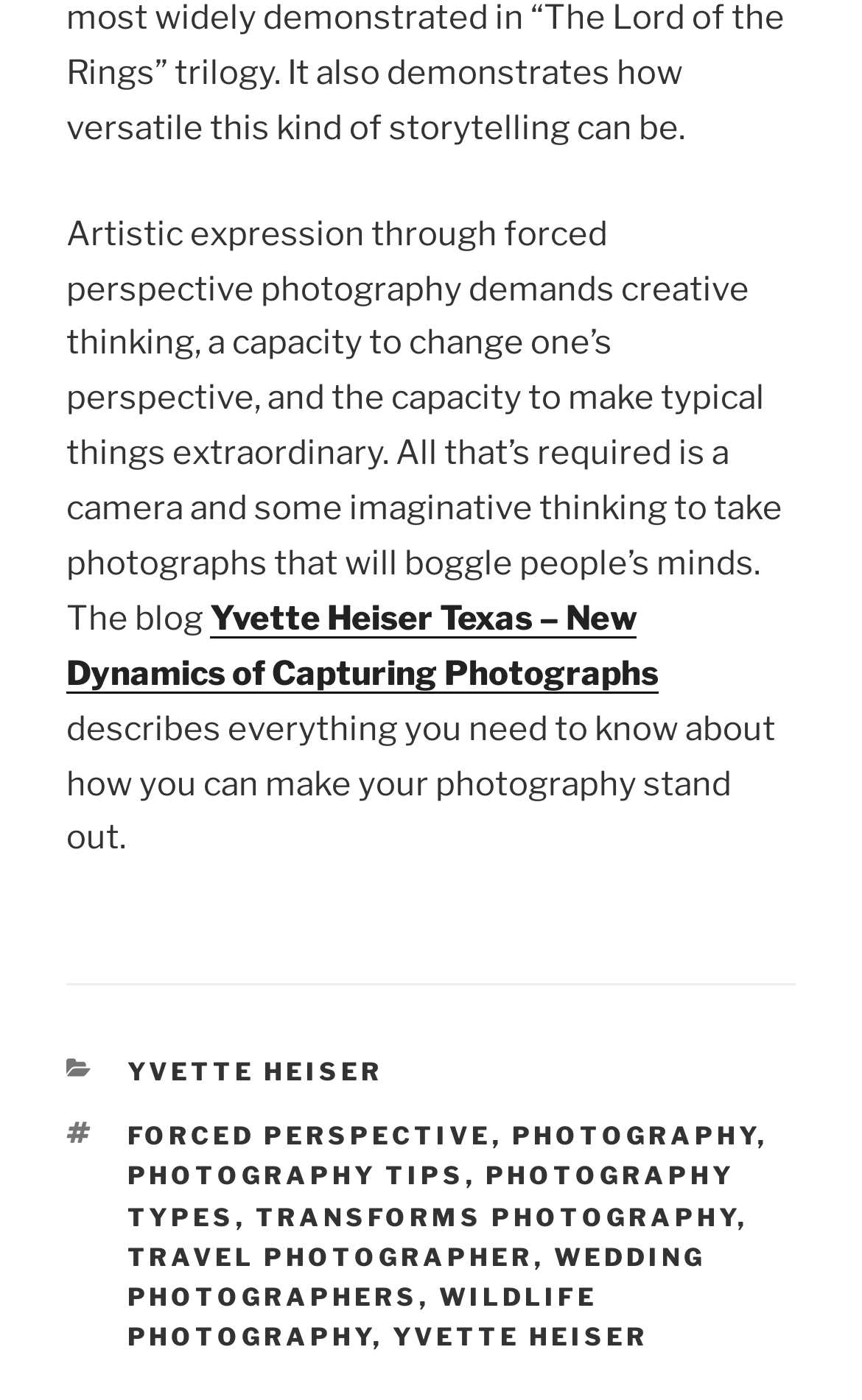Please determine the bounding box coordinates of the section I need to click to accomplish this instruction: "Download PDF".

None